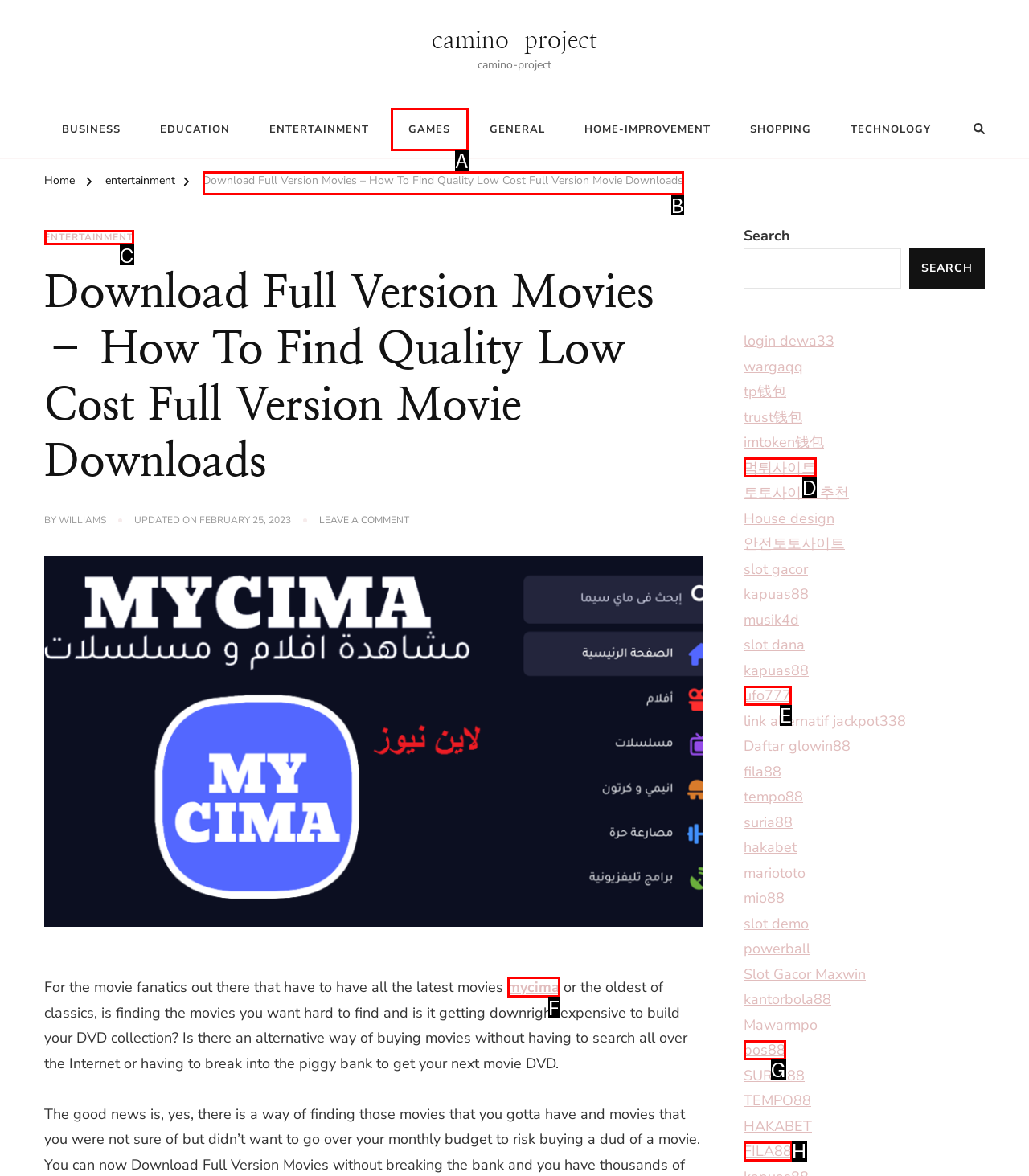Identify which lettered option to click to carry out the task: Access the Welfare of Pets in Schools Toolkit. Provide the letter as your answer.

None